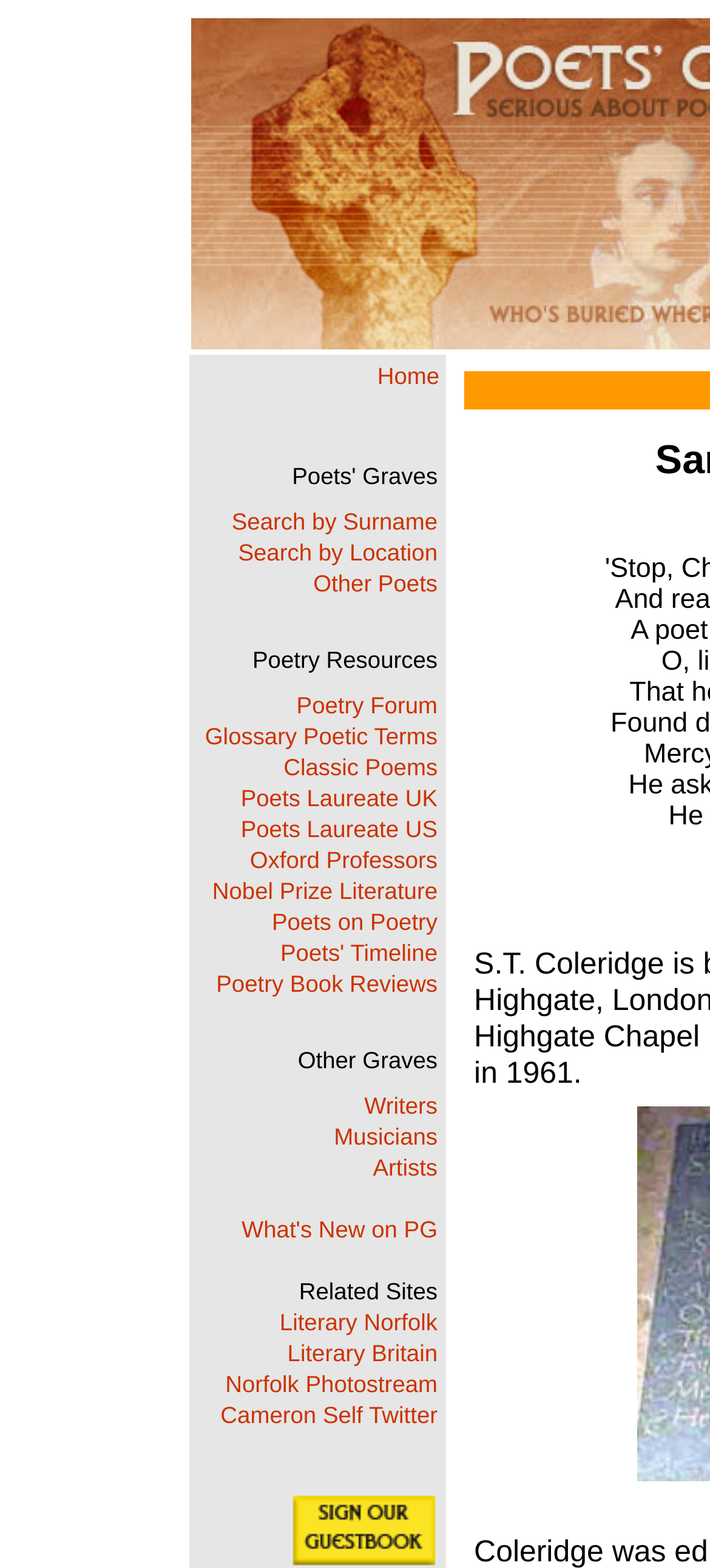Please provide a short answer using a single word or phrase for the question:
What is the first option in the gridcell?

Poets' Graves